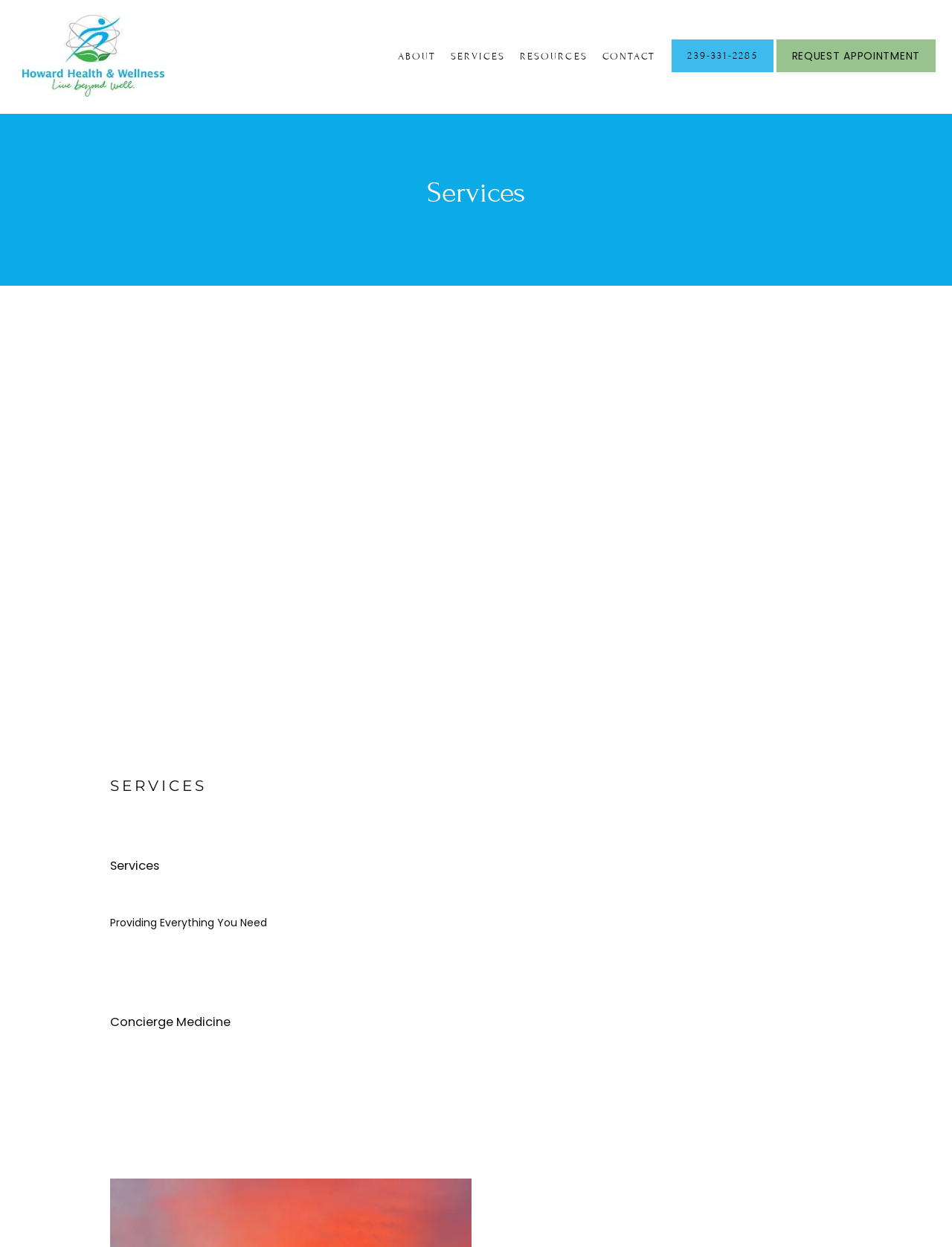What type of medicine is provided?
Refer to the image and offer an in-depth and detailed answer to the question.

I found the type of medicine by looking at the heading elements on the webpage, which mention 'Concierge Medicine' and 'Services'.